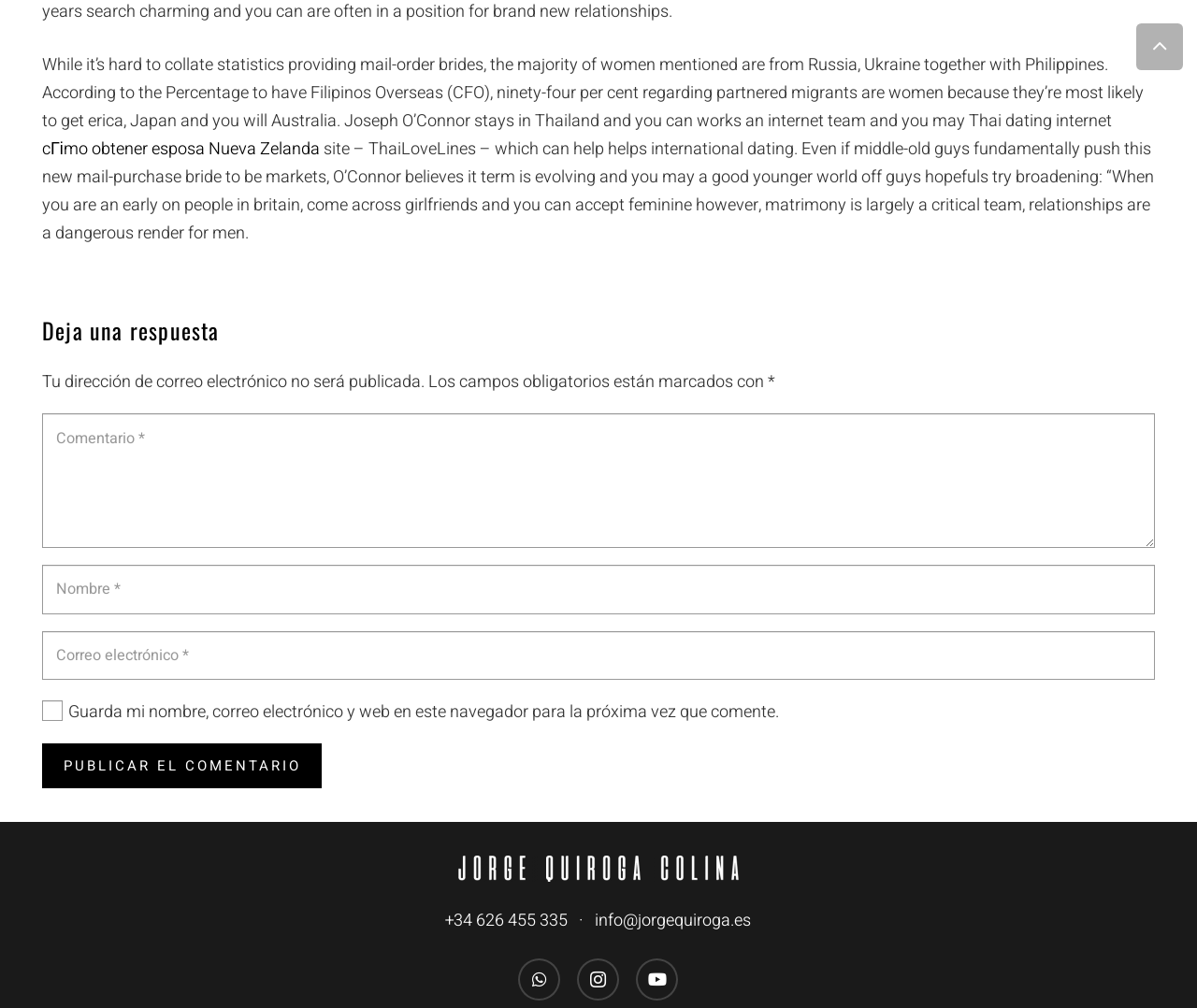Please find the bounding box coordinates of the element that needs to be clicked to perform the following instruction: "Click the 'PUBLICAR EL COMENTARIO' button". The bounding box coordinates should be four float numbers between 0 and 1, represented as [left, top, right, bottom].

[0.035, 0.738, 0.269, 0.782]